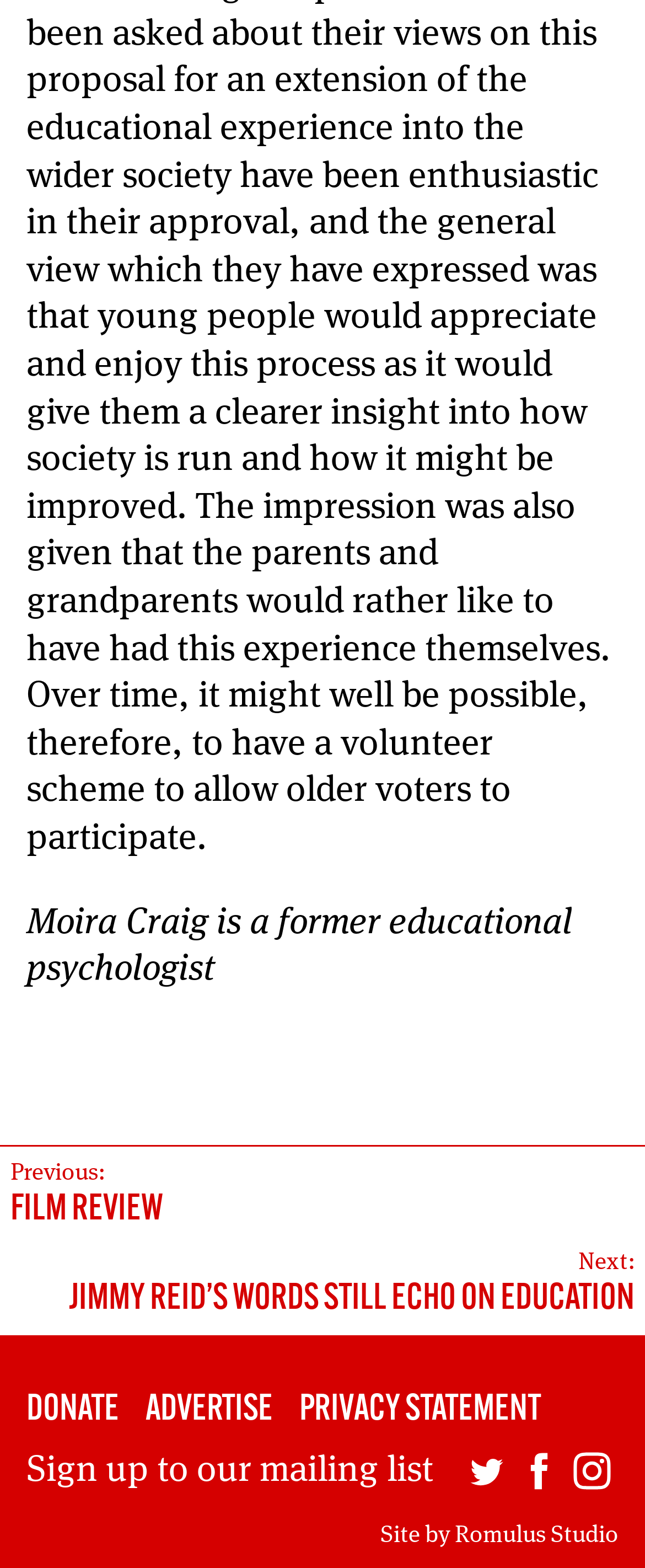Provide a one-word or short-phrase response to the question:
What is the name of the studio that designed the site?

Romulus Studio